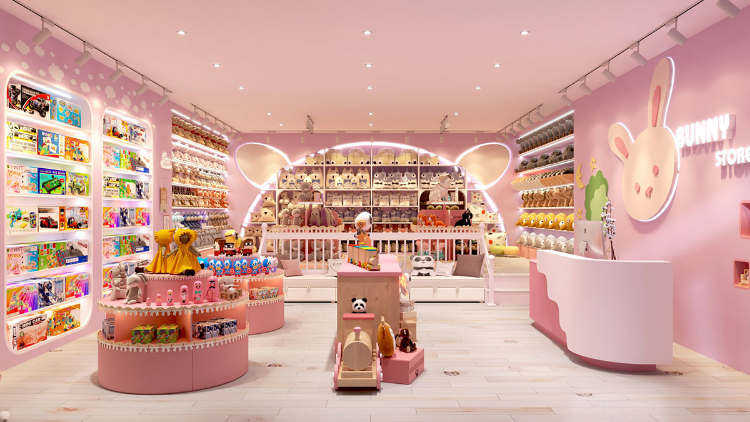Elaborate on all the elements present in the image.

This vibrant and enchanting toy store, designed with a delightful pink theme, captures the whimsical essence of childhood. The interior features playful decor adorned with soft pink tones, creating an inviting atmosphere for young visitors. 

On the left, shelves are lined with colorful toy displays, featuring an array of games and plush toys, enticing children to explore and imagine. The central area showcases a rounded checkout counter, designed with a pastel pink countertop and whimsical accents, serving as a convenient focal point for parents. Adjacent to it, a variety of interactive toys and imaginative play areas are nestled within the layout, ensuring children have ample space to engage in creative activities.

The store design is further complemented by plush seating for parents, allowing them to relax while keeping an eye on their little ones. Above, soft lighting enhances the cozy ambiance, making it a perfect retreat for families. The playful bunny-themed decor is accentuated with whimsical motifs that enchant both children and adults, making for a memorable shopping experience.